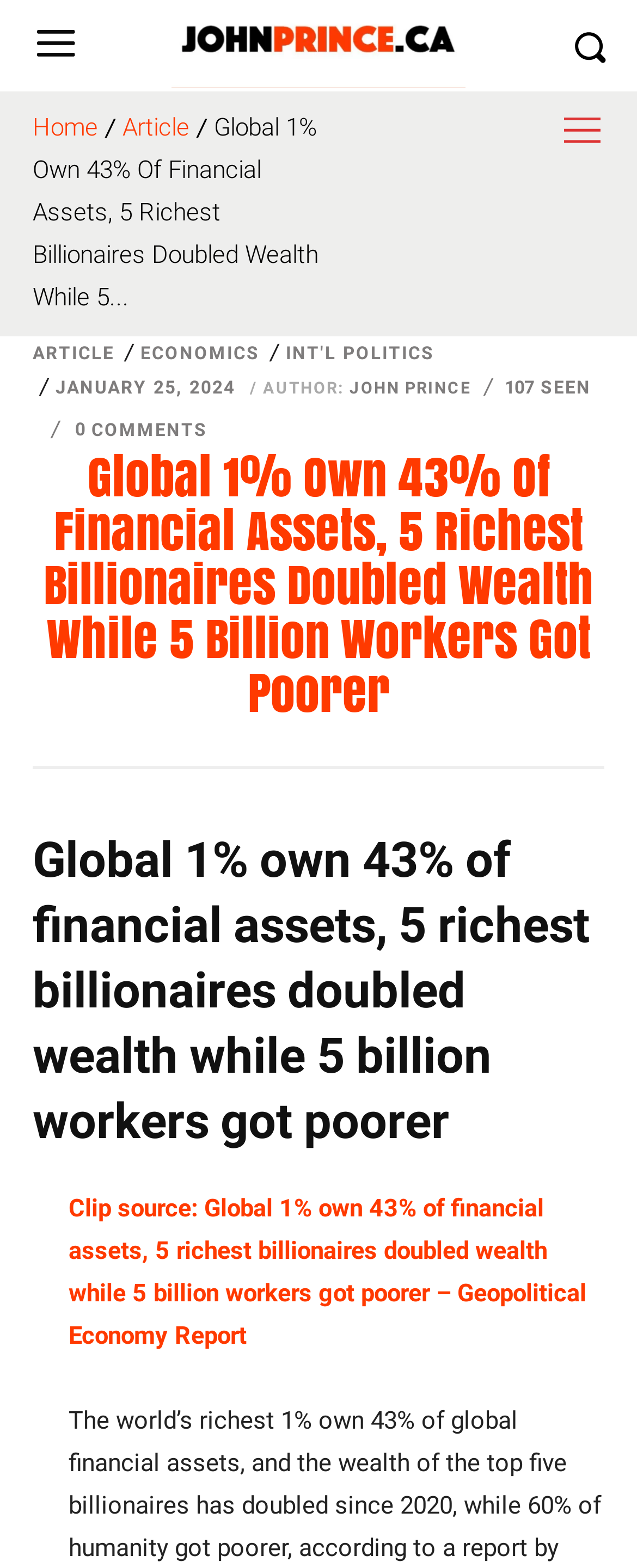What is the date of the article?
Answer the question with as much detail as you can, using the image as a reference.

I found the date of the article by looking at the time element, which is located at [0.087, 0.24, 0.369, 0.254] and contains the static text 'JANUARY 25, 2024'.